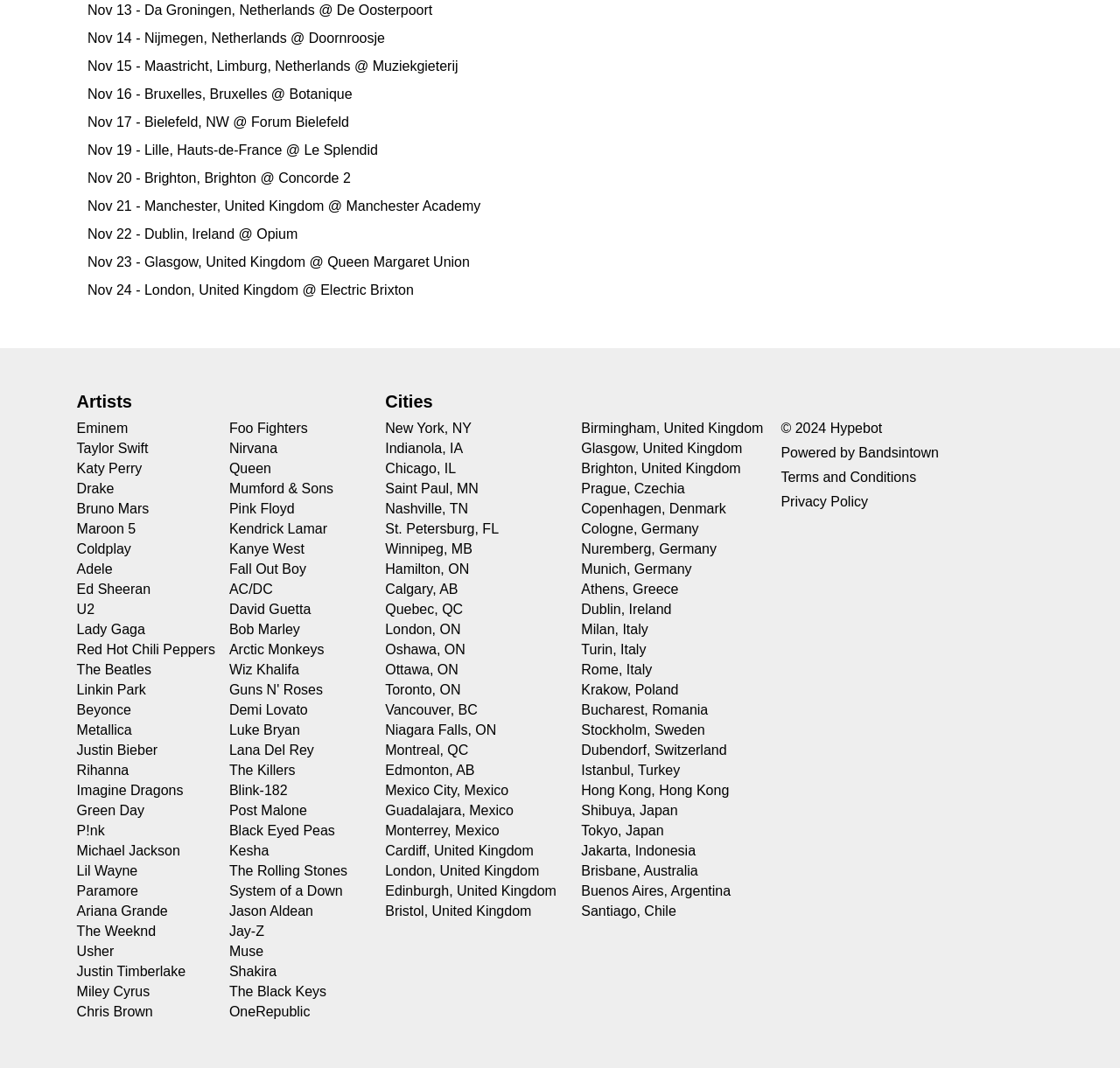Show the bounding box coordinates for the element that needs to be clicked to execute the following instruction: "Read the article about Efficiently Managing Your Time". Provide the coordinates in the form of four float numbers between 0 and 1, i.e., [left, top, right, bottom].

None